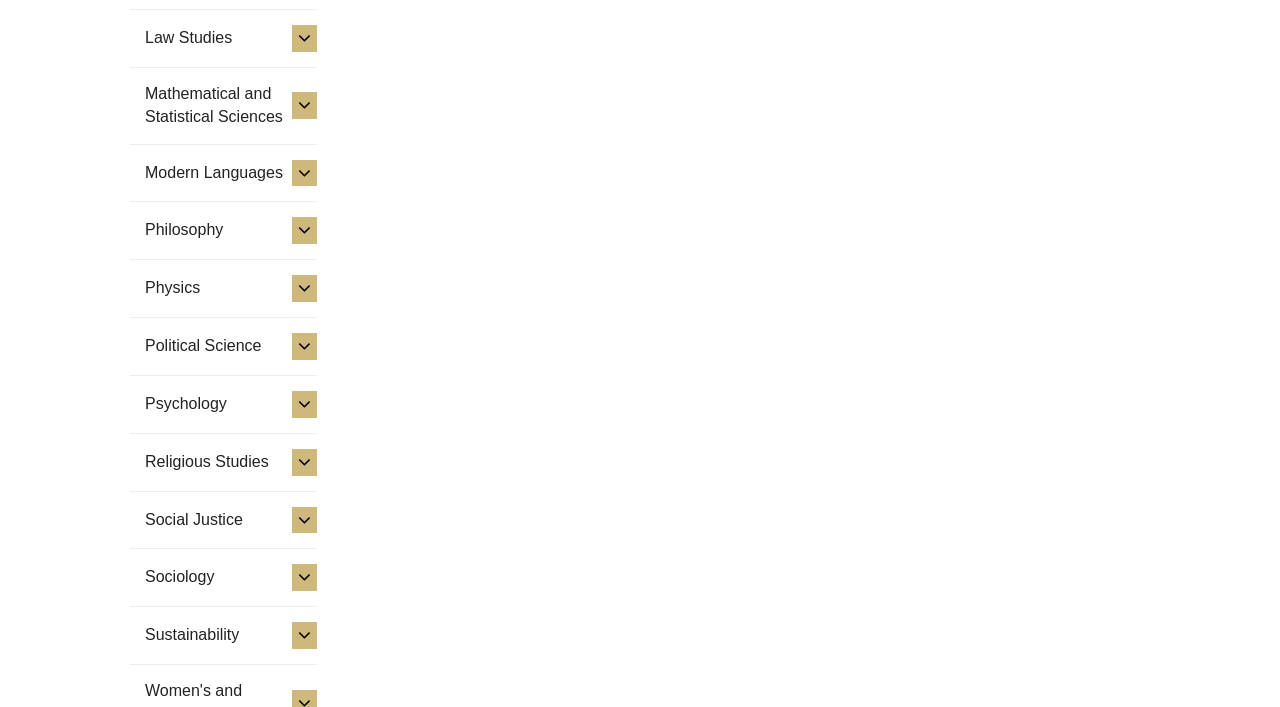Use a single word or phrase to answer the question: 
Is the 'Mathematical and Statistical Sciences' section expanded?

No